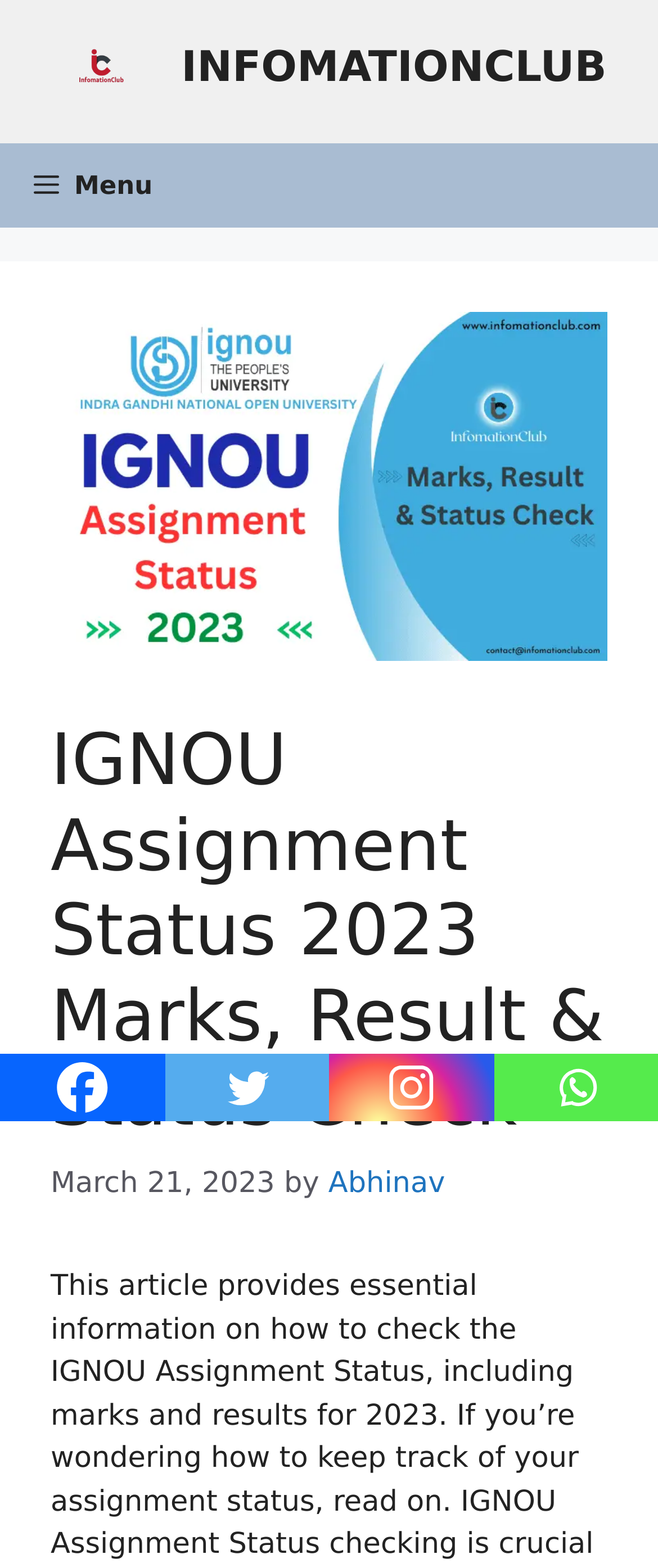Using the provided description INFOMATIONCLUB, find the bounding box coordinates for the UI element. Provide the coordinates in (top-left x, top-left y, bottom-right x, bottom-right y) format, ensuring all values are between 0 and 1.

[0.275, 0.027, 0.922, 0.058]